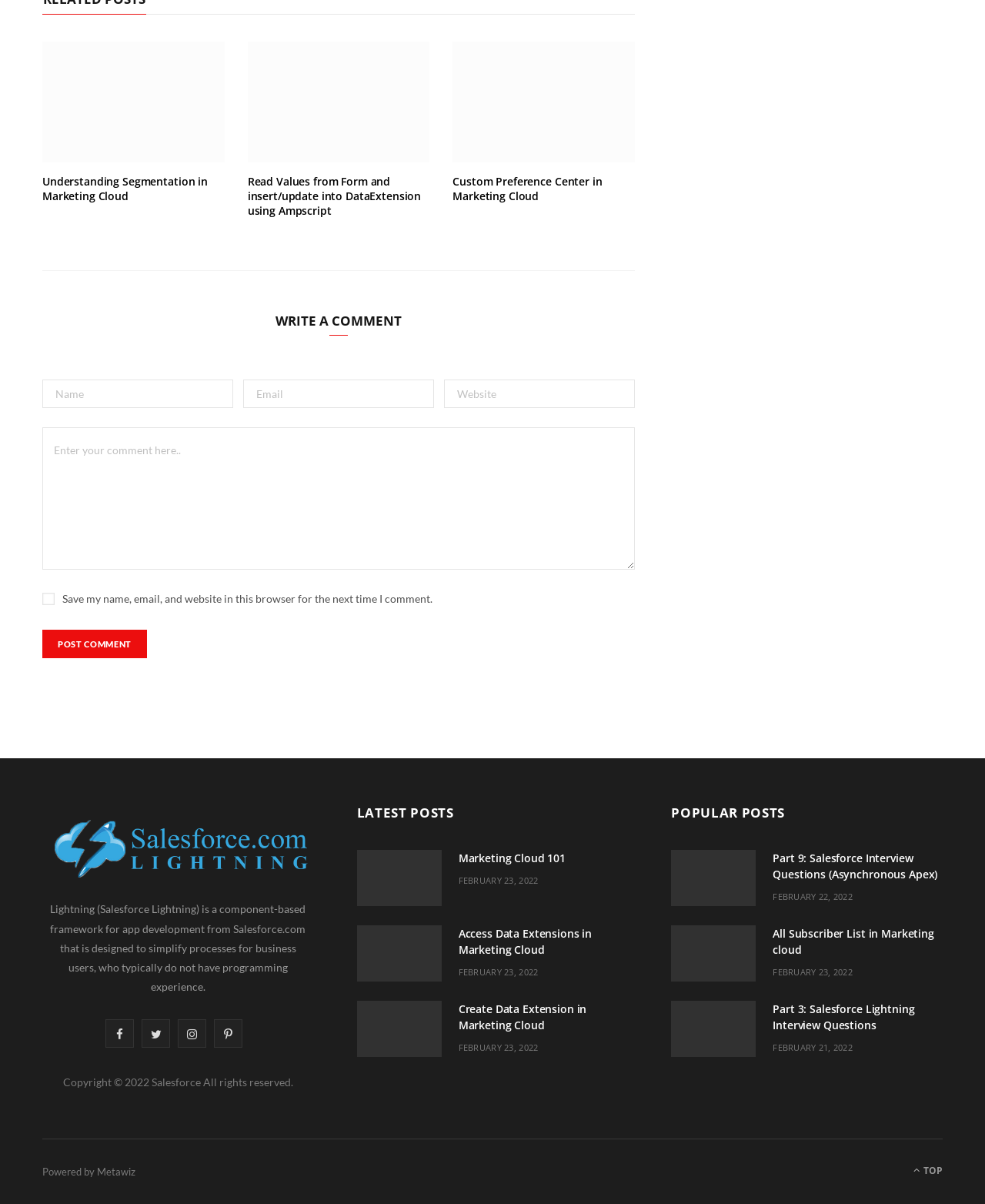How many social media links are available at the bottom of the page?
Please answer the question with a single word or phrase, referencing the image.

4